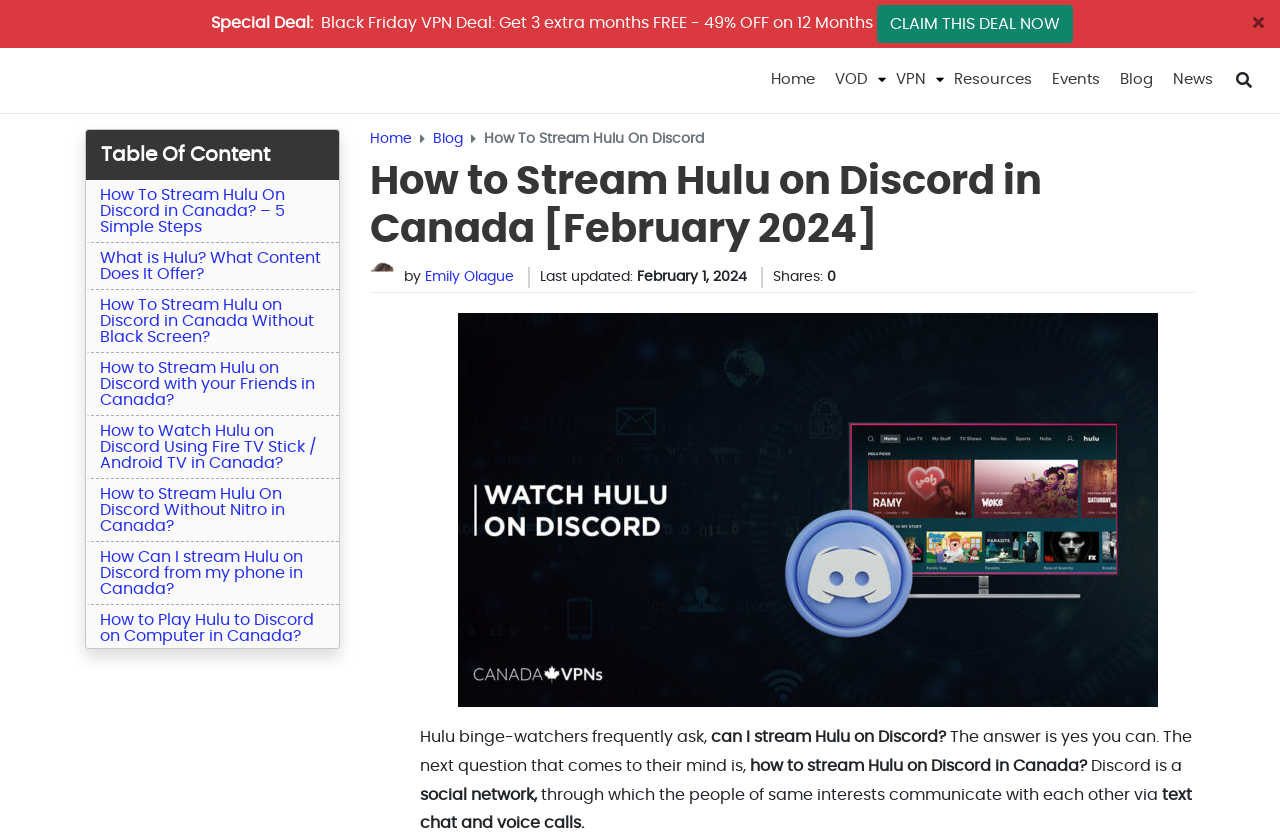Please reply to the following question using a single word or phrase: 
Who is the author of this article?

Emily Olague